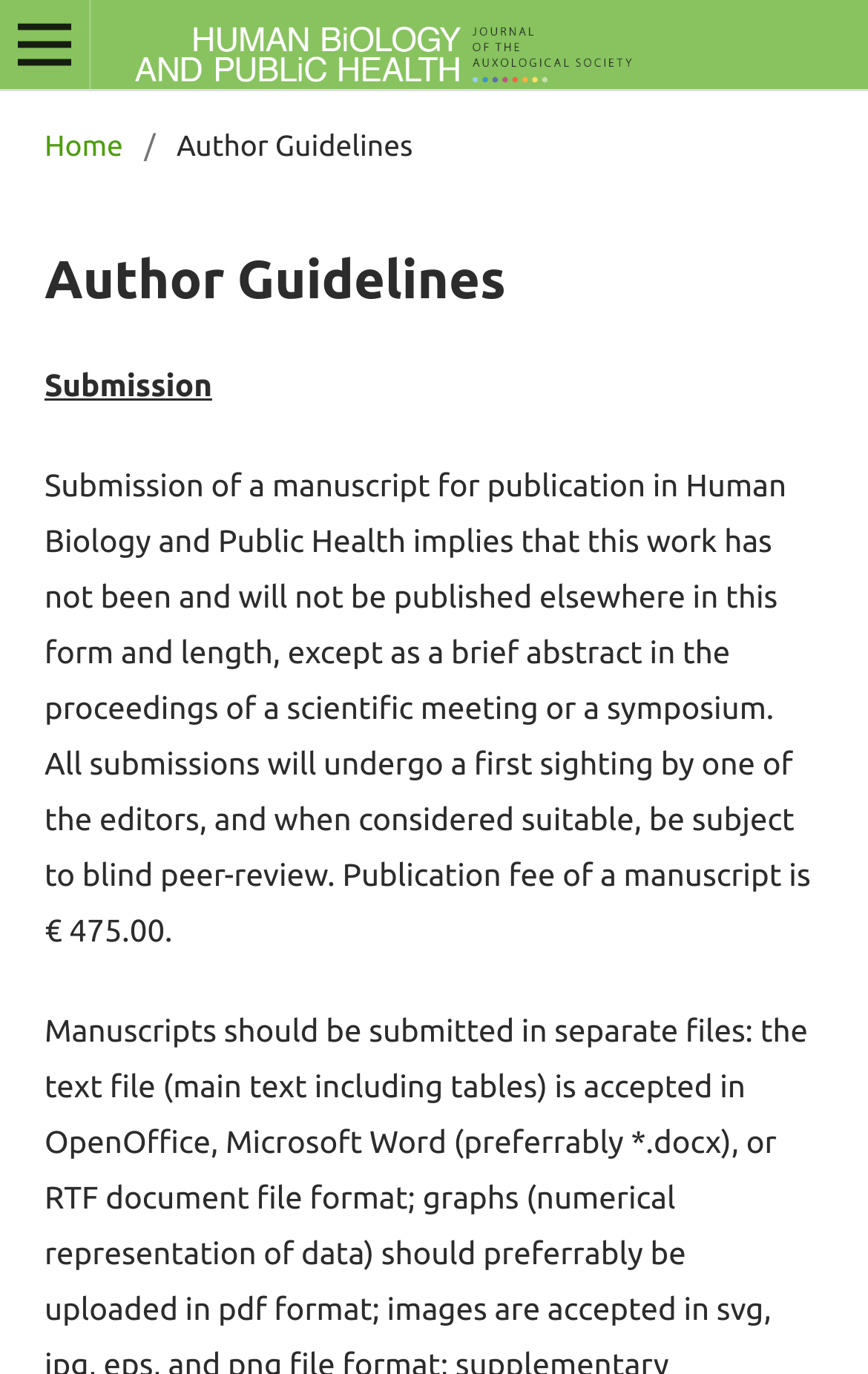Extract the bounding box coordinates for the UI element described as: "Delivery Location".

None